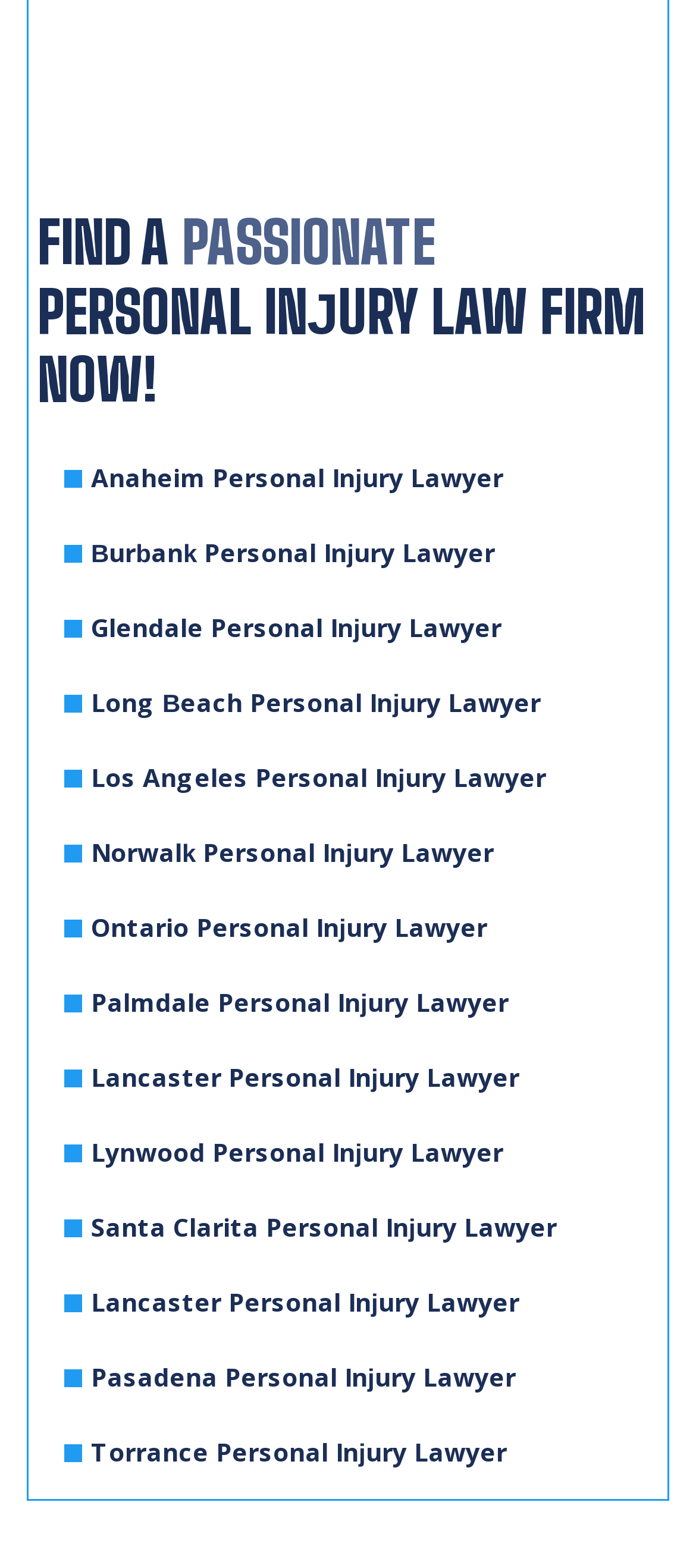What is the location of the first personal injury lawyer?
Please respond to the question thoroughly and include all relevant details.

I looked at the first link with the '' icon and found that it corresponds to 'Anaheim Personal Injury Lawyer'.